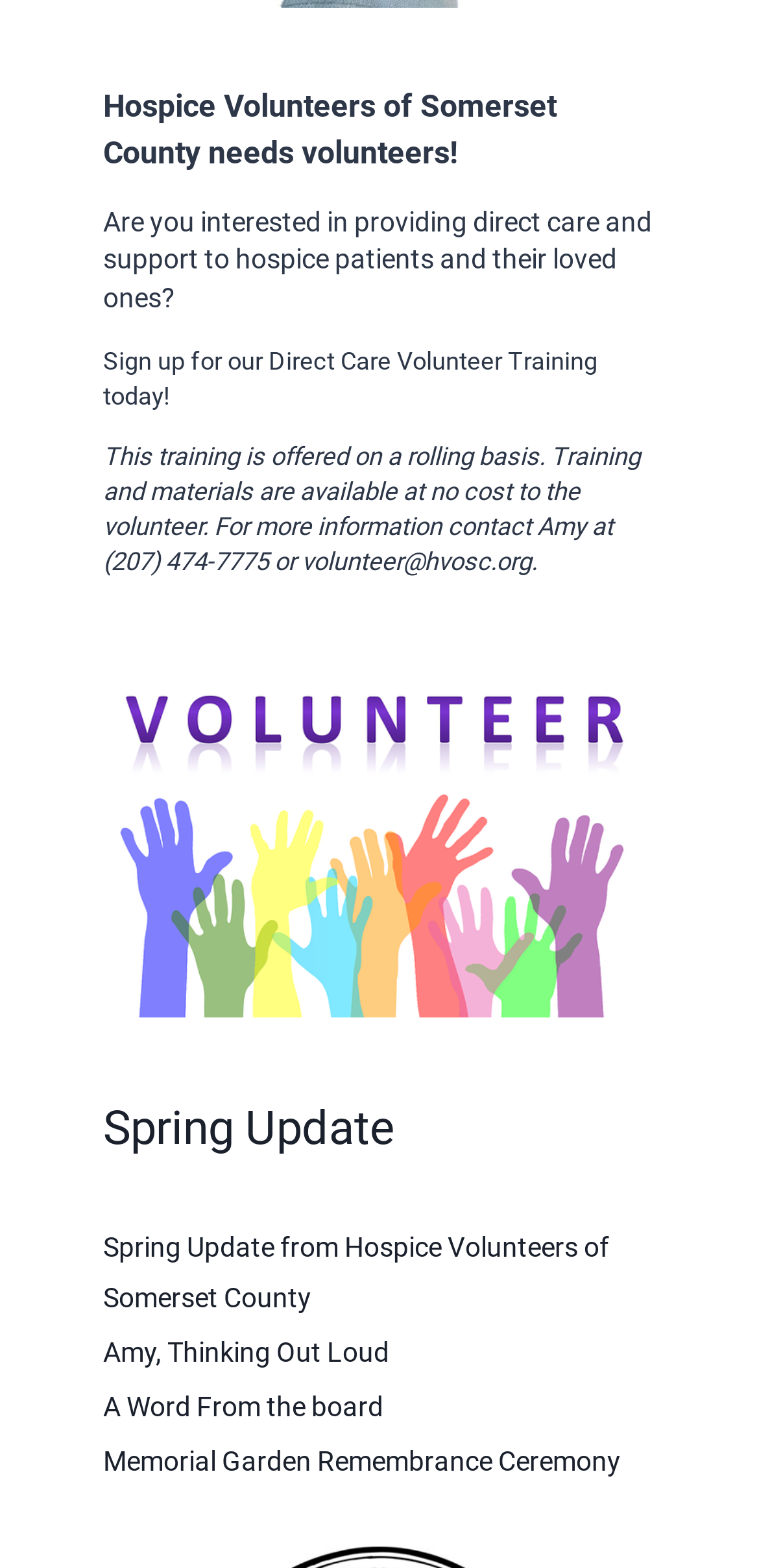Using the information in the image, could you please answer the following question in detail:
What is the name of the ceremony mentioned on the webpage?

The name of the ceremony is mentioned in the link element, which says 'Memorial Garden Remembrance Ceremony'.